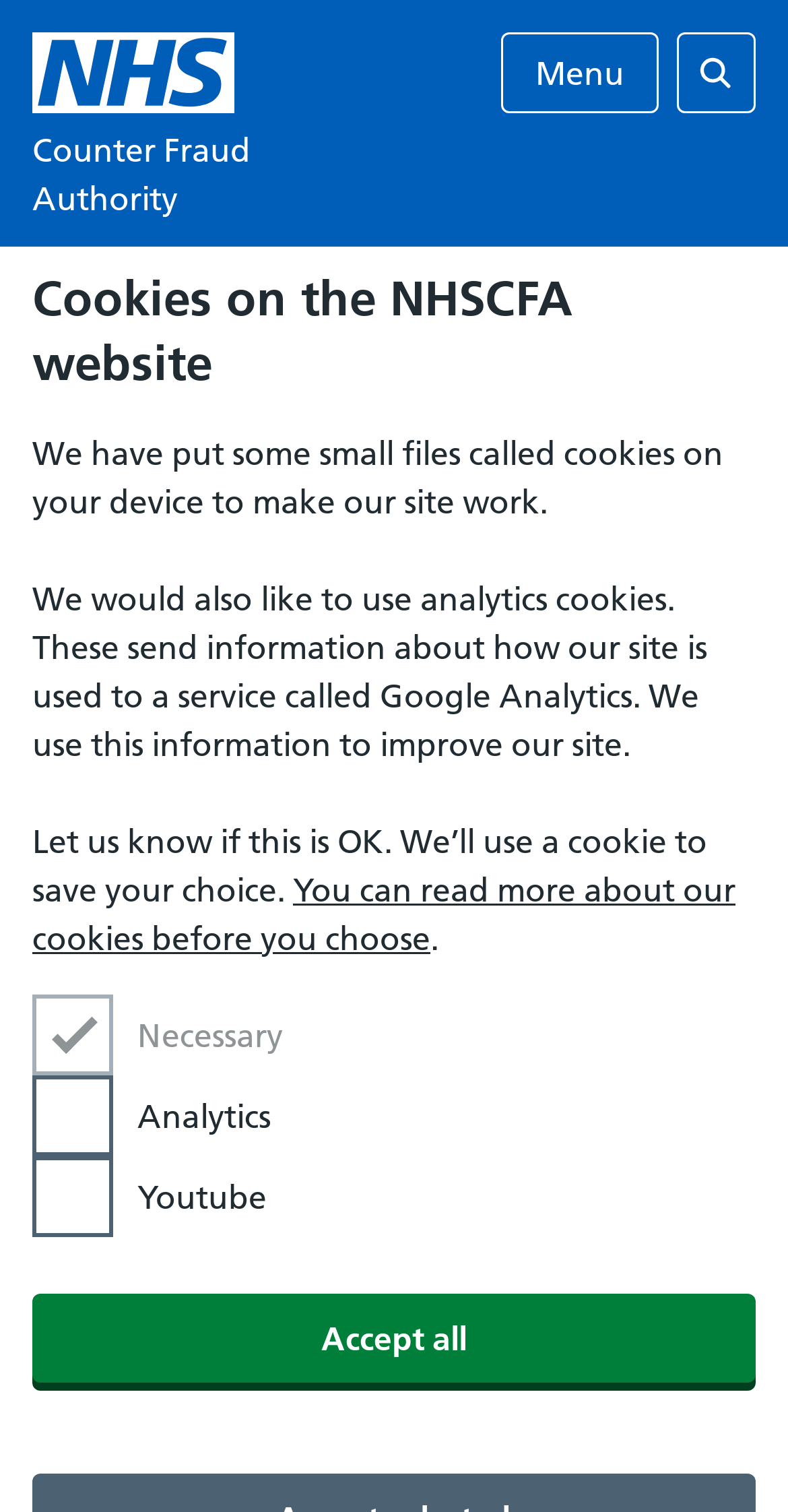How many checkboxes are there for cookies?
Using the information presented in the image, please offer a detailed response to the question.

I counted the number of checkbox elements on the webpage, which are 'Necessary', 'Analytics', and 'Youtube', and found that there are three checkboxes in total.